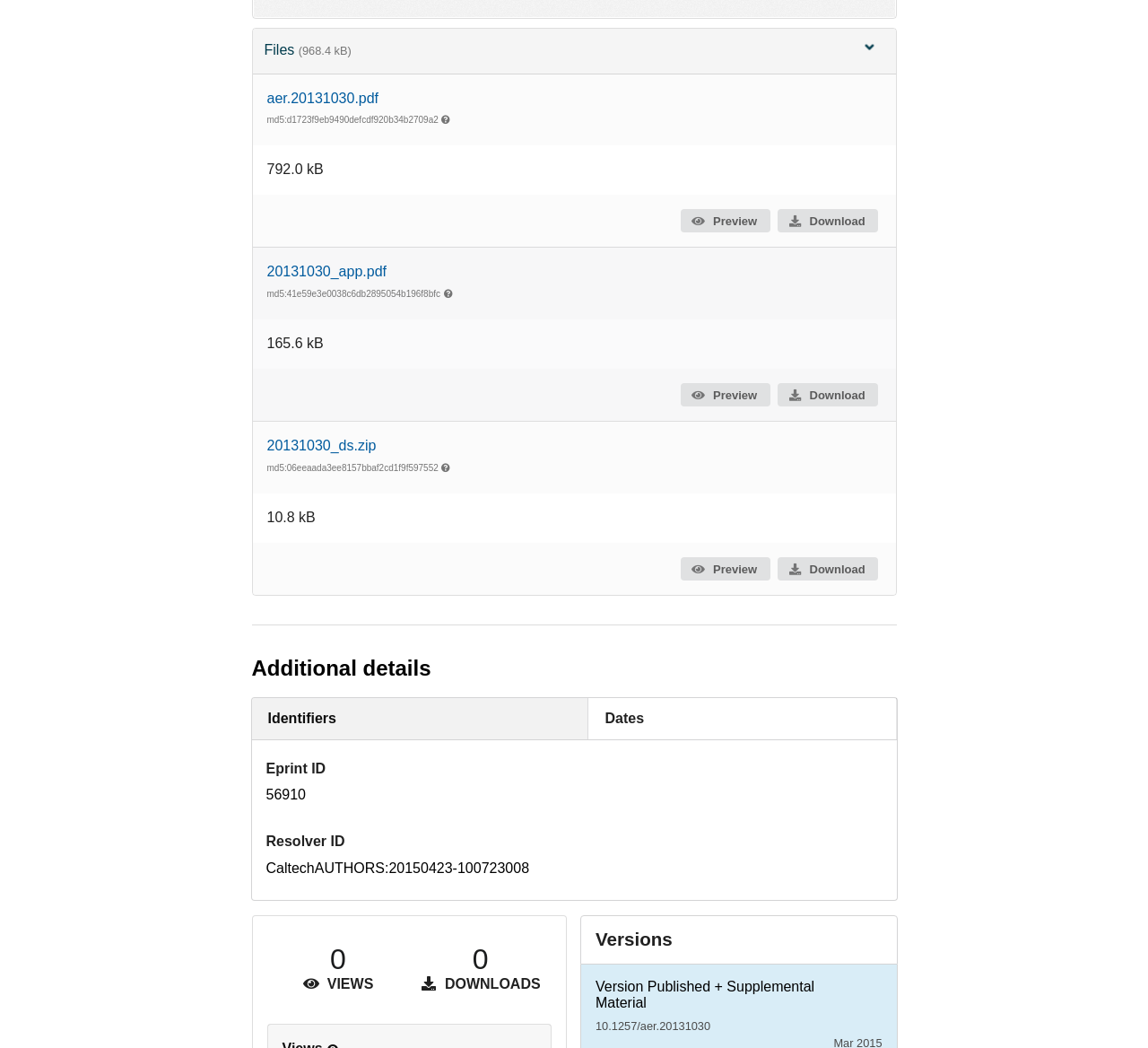Indicate the bounding box coordinates of the clickable region to achieve the following instruction: "View additional record details."

[0.219, 0.625, 0.781, 0.86]